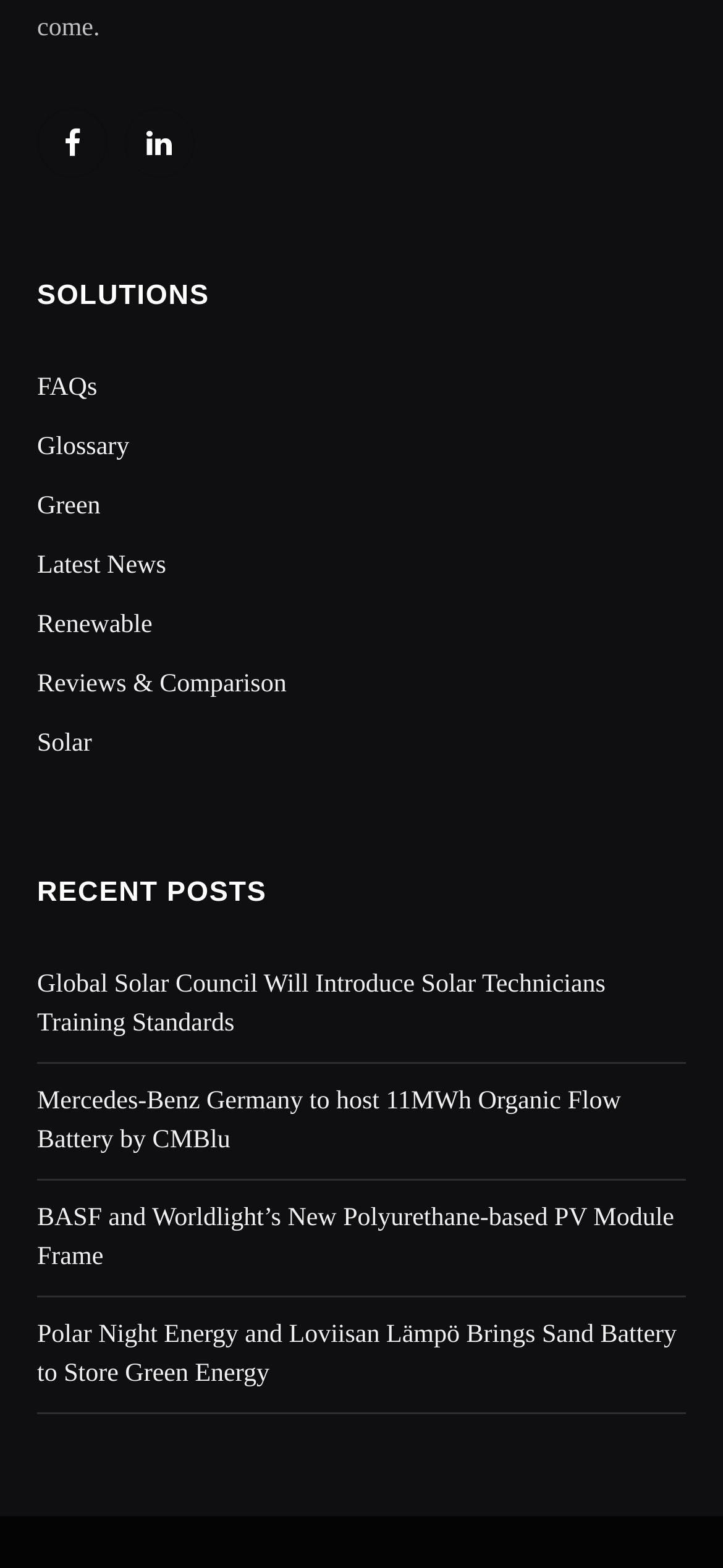Using a single word or phrase, answer the following question: 
How many recent posts are there?

4